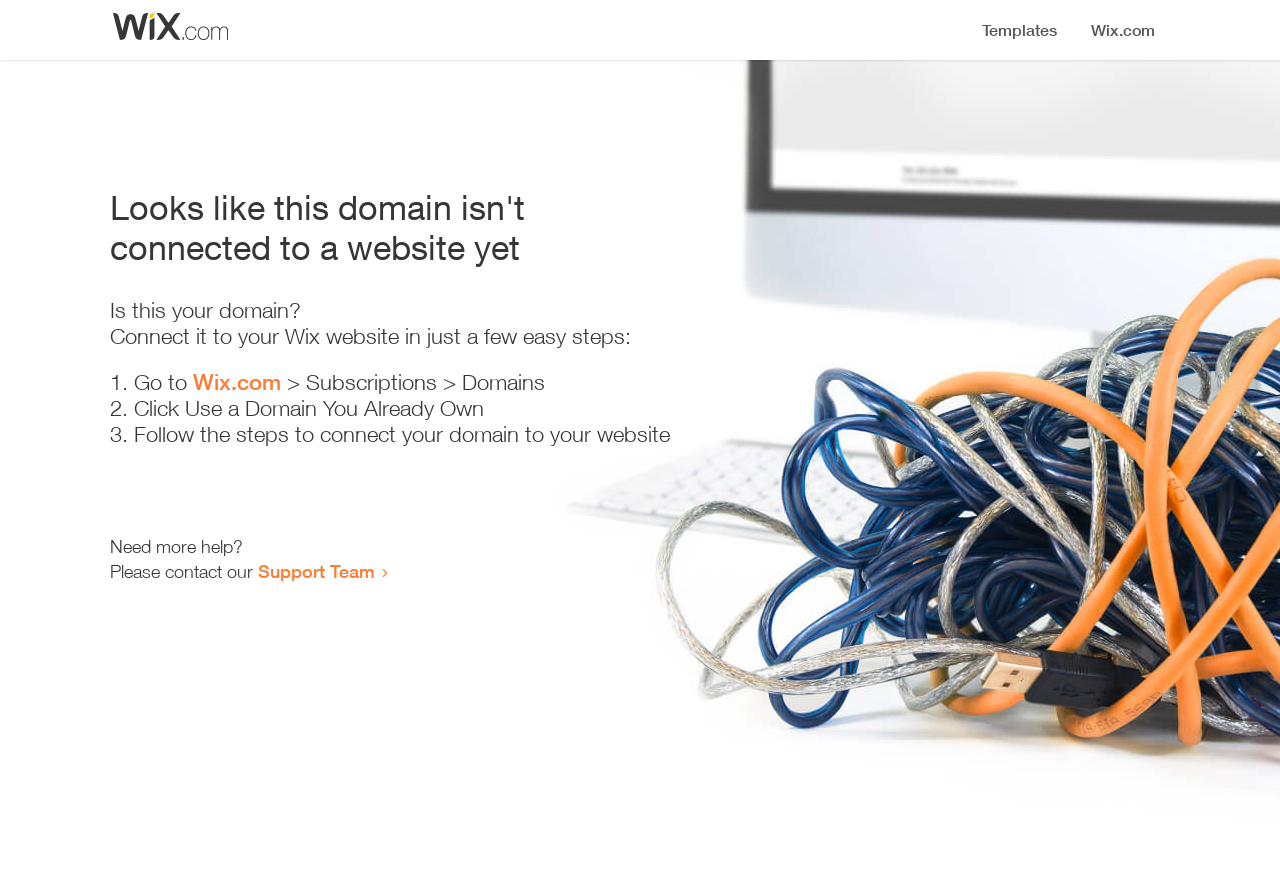Find the UI element described as: "Support Team" and predict its bounding box coordinates. Ensure the coordinates are four float numbers between 0 and 1, [left, top, right, bottom].

[0.202, 0.644, 0.293, 0.67]